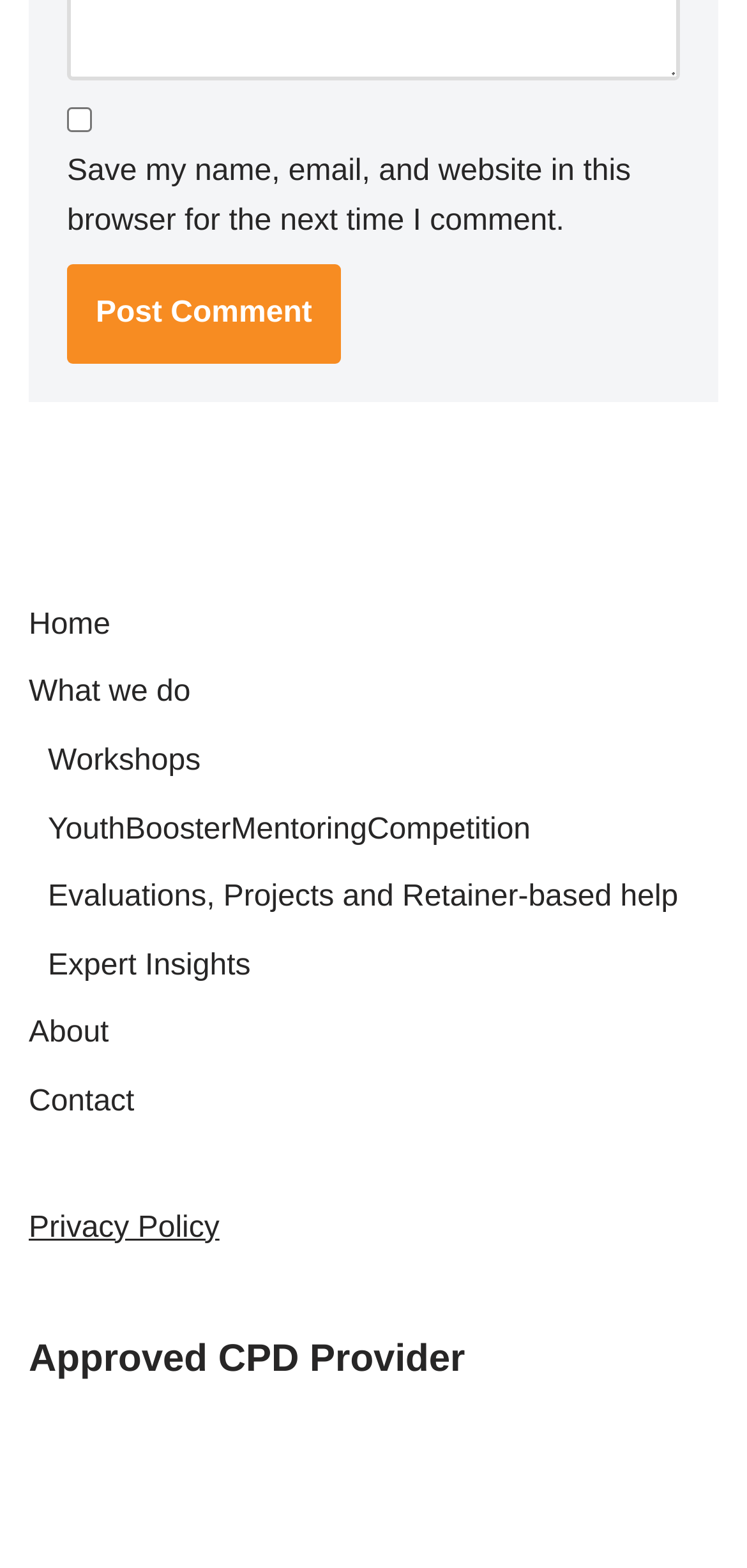What is the text above the 'Privacy Policy' link?
Please respond to the question with a detailed and well-explained answer.

I looked at the text above the 'Privacy Policy' link and found that it says 'Approved CPD Provider'.